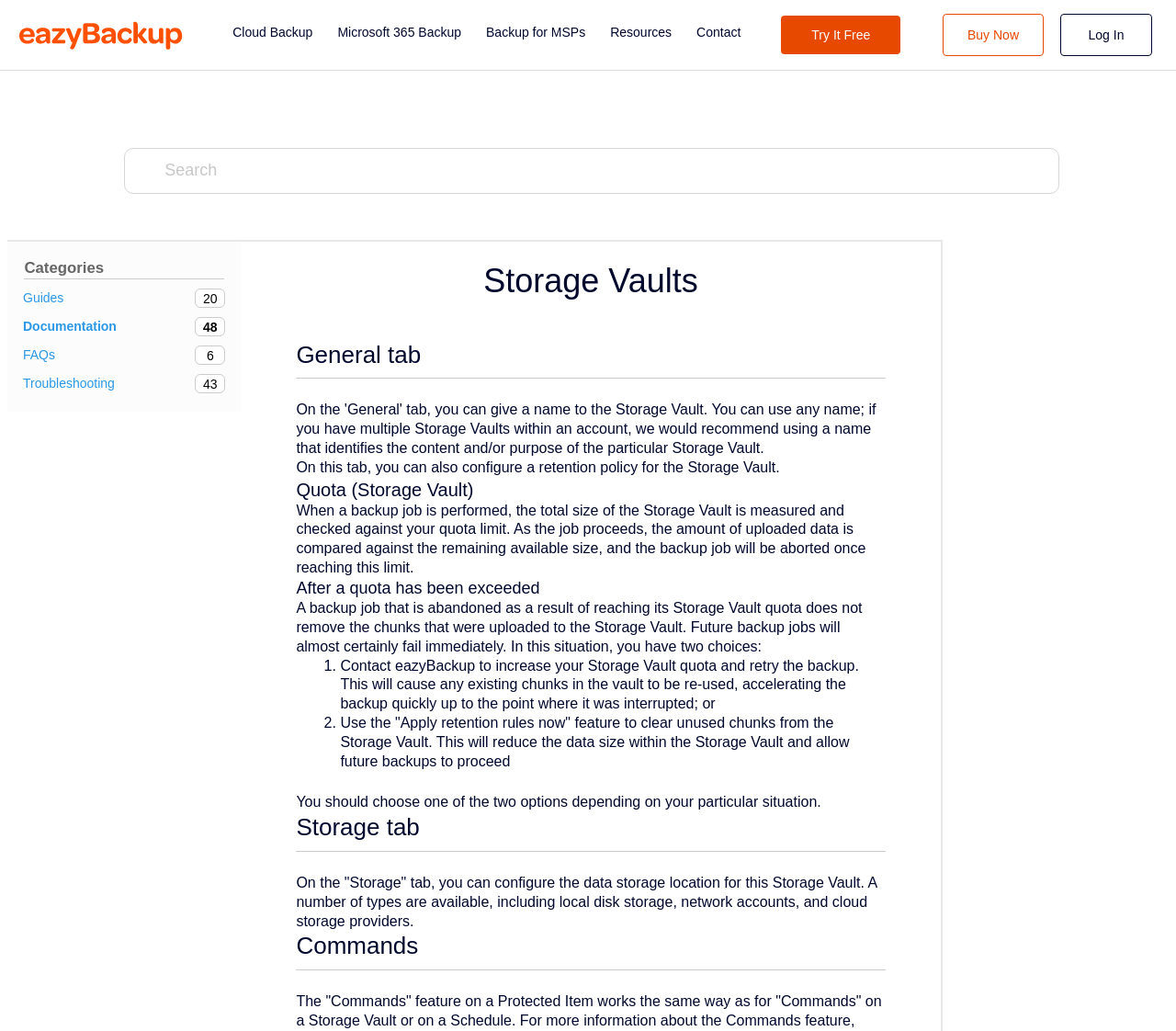What are the options to resolve a quota exceeded issue?
Provide a short answer using one word or a brief phrase based on the image.

contact eazyBackup or apply retention rules